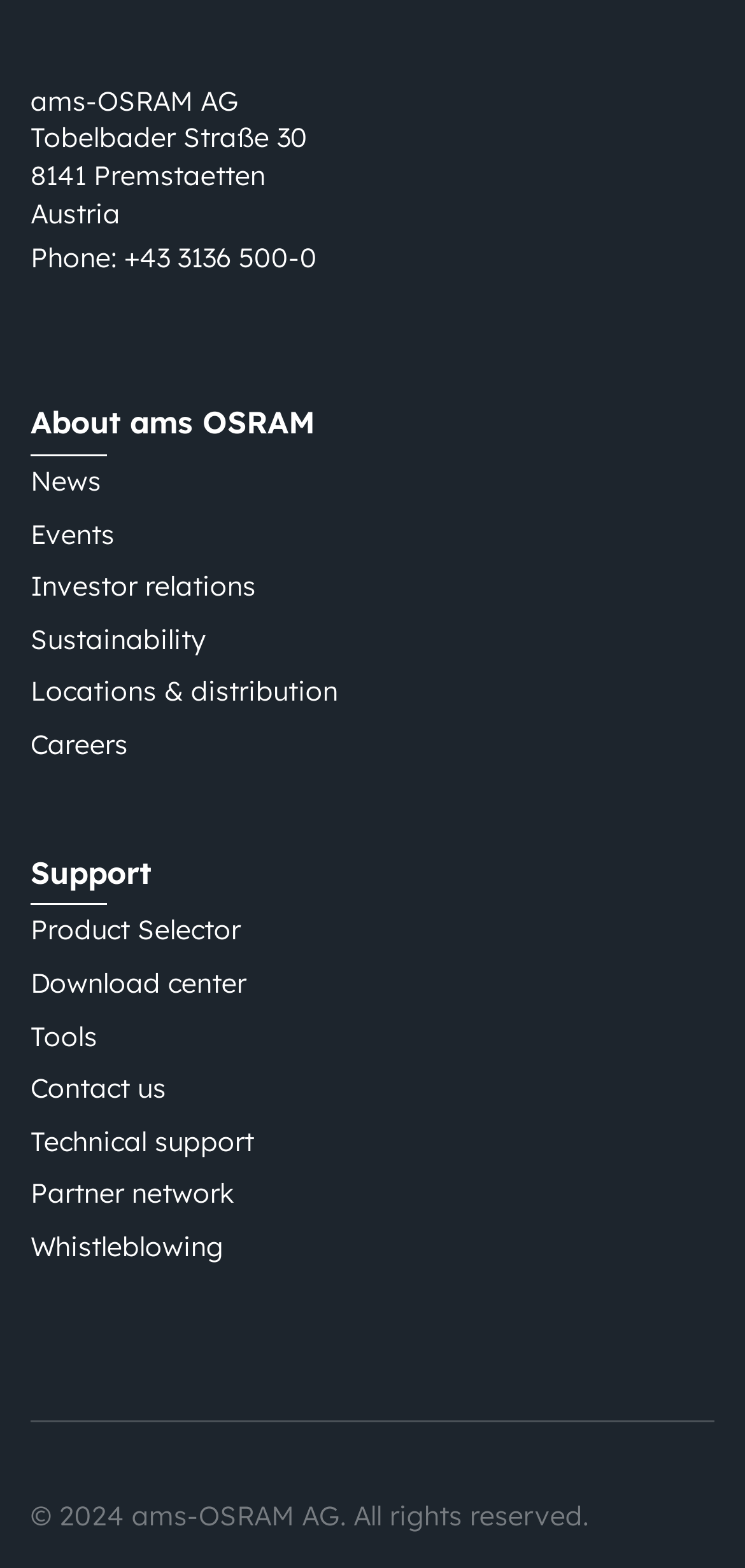Using the provided element description, identify the bounding box coordinates as (top-left x, top-left y, bottom-right x, bottom-right y). Ensure all values are between 0 and 1. Description: Download center

[0.041, 0.616, 0.331, 0.638]